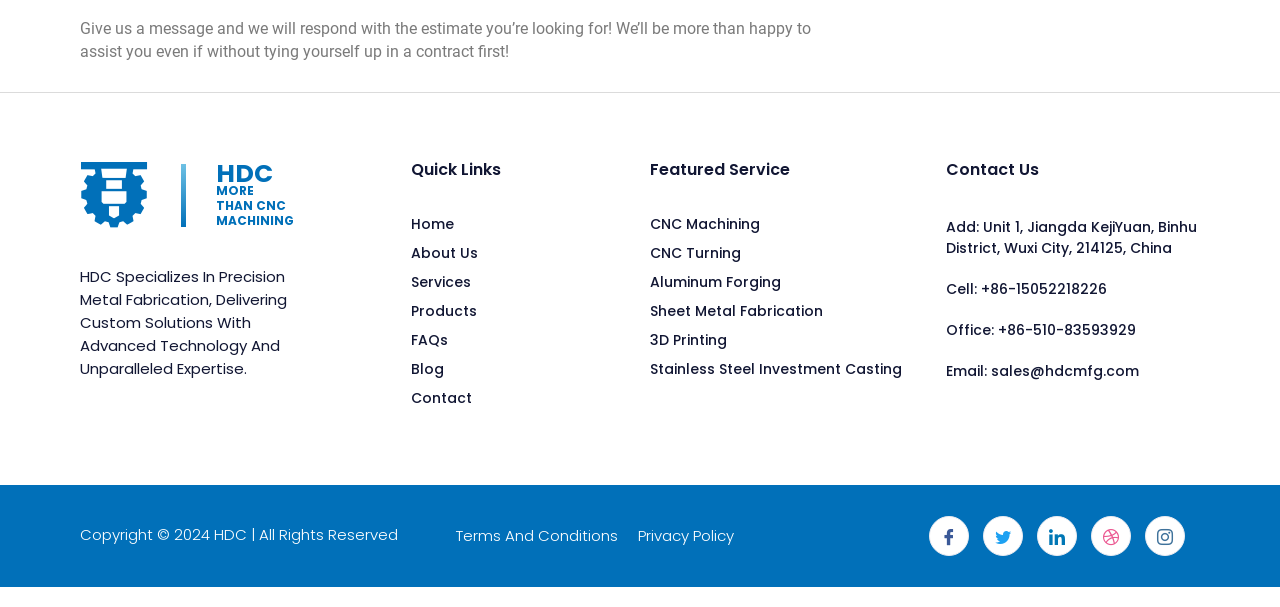Please locate the bounding box coordinates of the region I need to click to follow this instruction: "Read the 'Terms And Conditions'".

[0.343, 0.87, 0.482, 0.92]